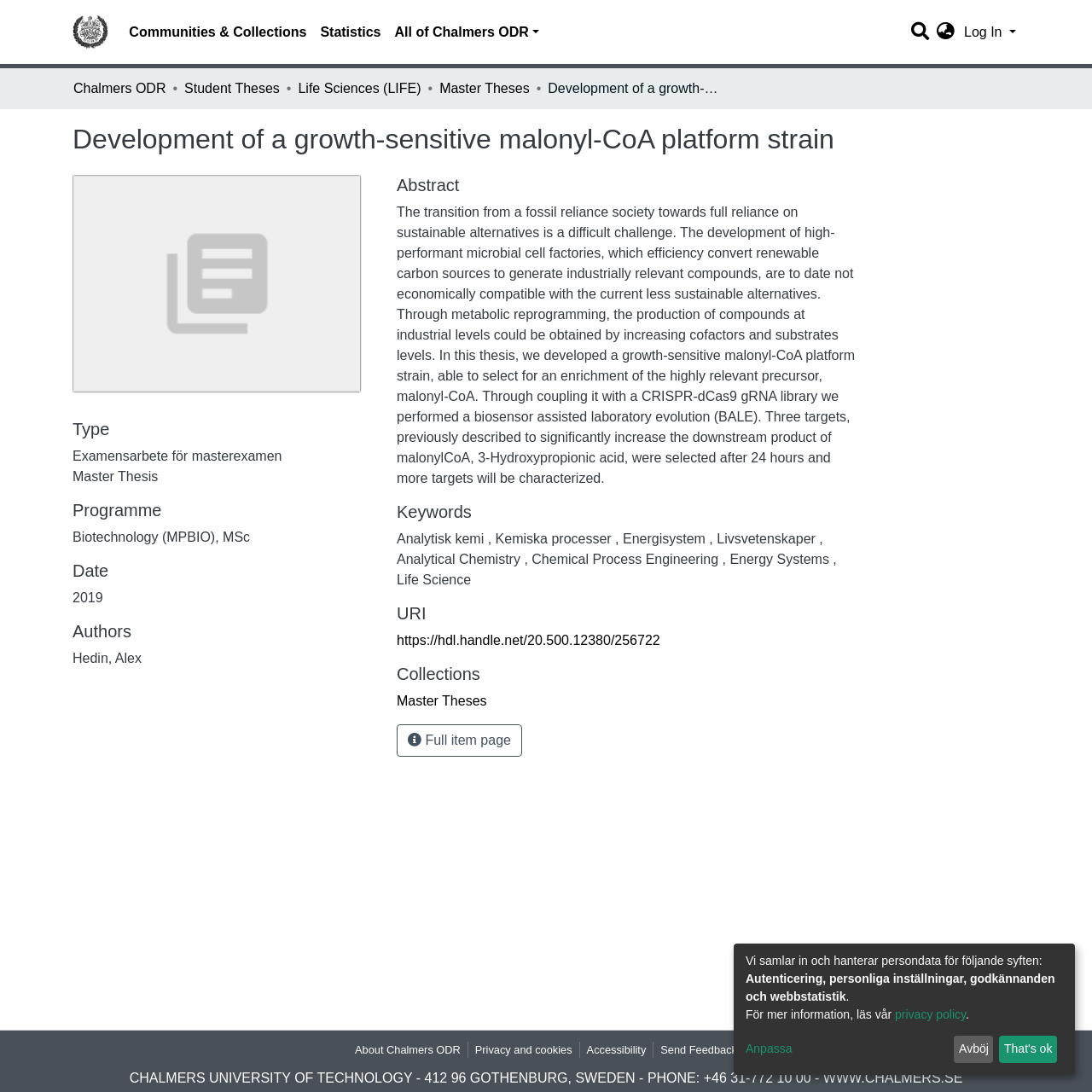Look at the image and write a detailed answer to the question: 
What is the purpose of the 'Search' function?

I inferred this answer by looking at the navigation bar, which includes a 'Search' function. This function is likely intended to allow users to search the repository for specific content.